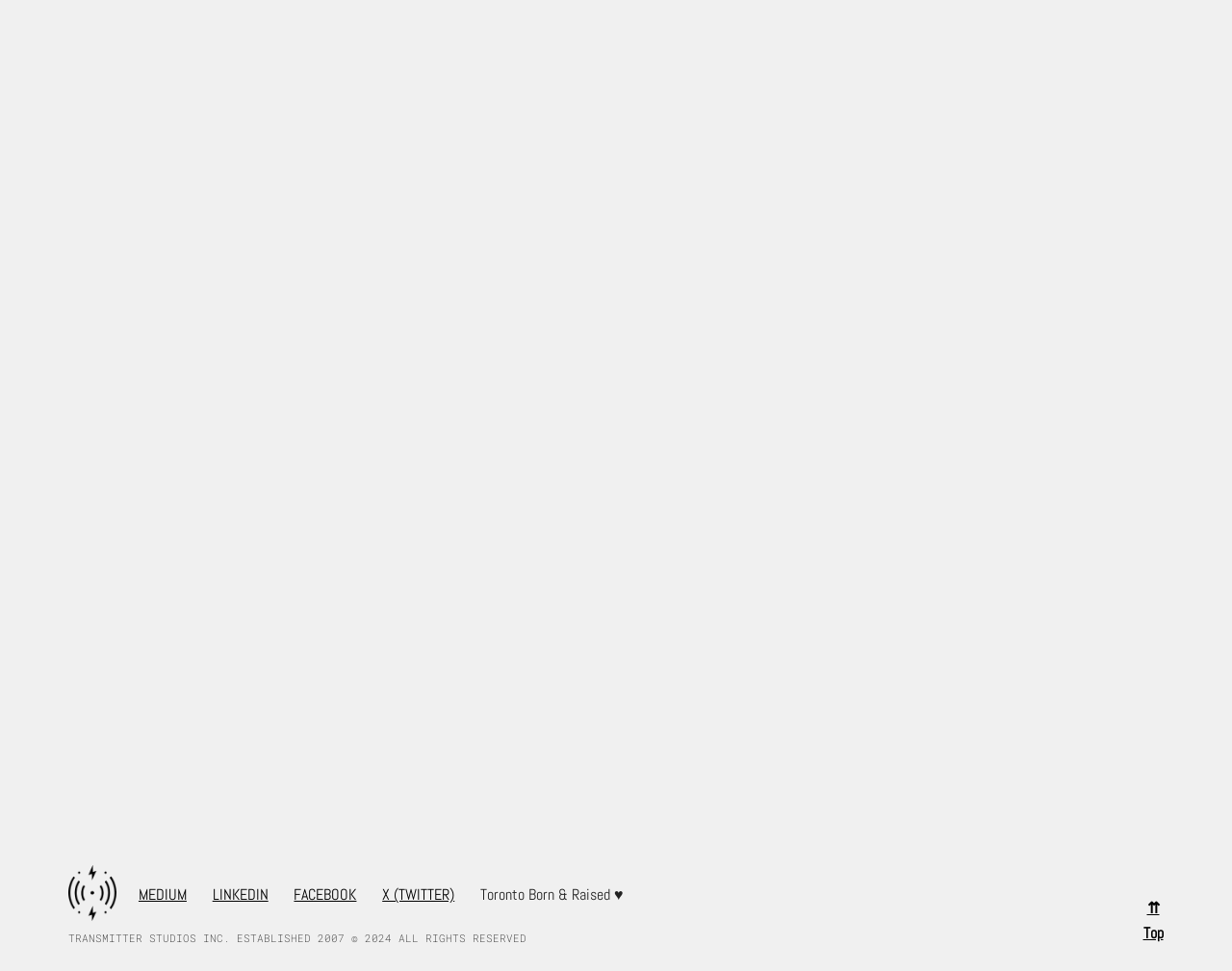Can you look at the image and give a comprehensive answer to the question:
What is the company name at the bottom of the page?

I found a StaticText element with the text 'TRANSMITTER STUDIOS INC. ESTABLISHED 2007 © 2024 ALL RIGHTS RESERVED' at coordinates [0.056, 0.959, 0.427, 0.974], which is located at the bottom of the page.